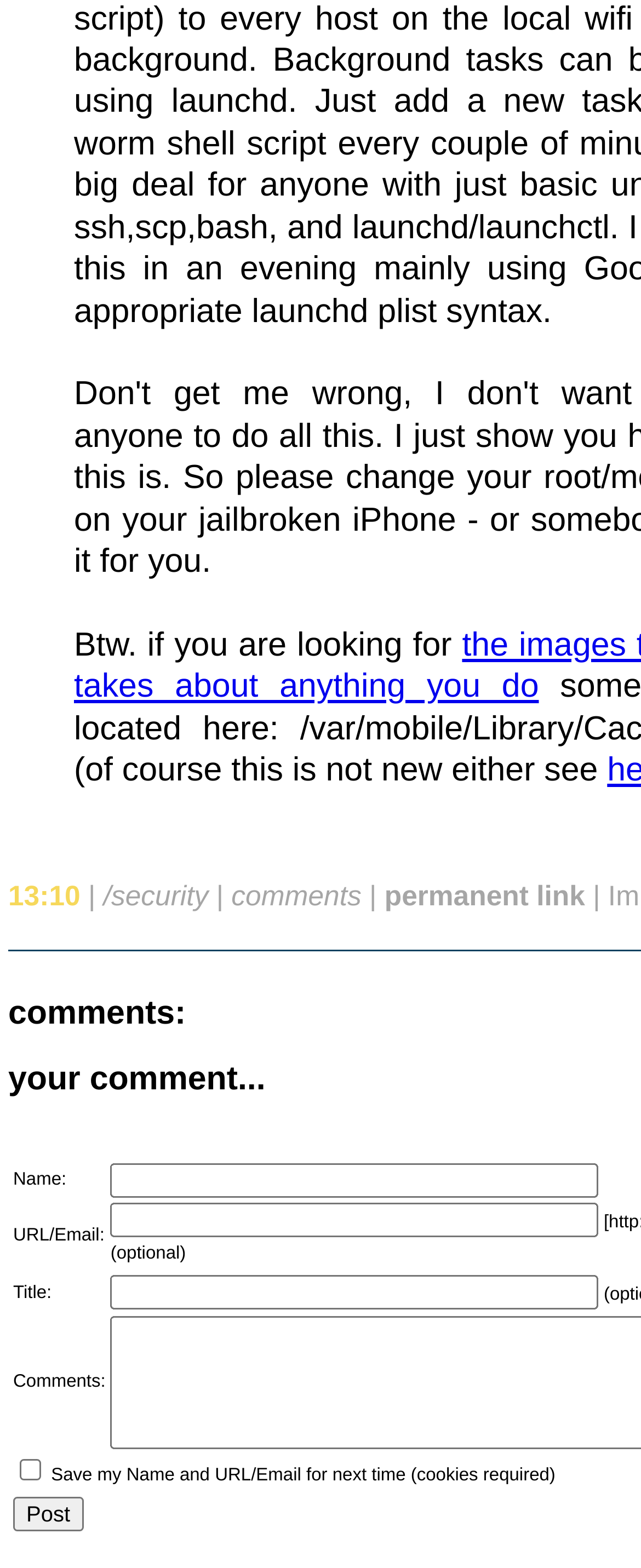Identify the bounding box coordinates of the part that should be clicked to carry out this instruction: "View New Product".

None